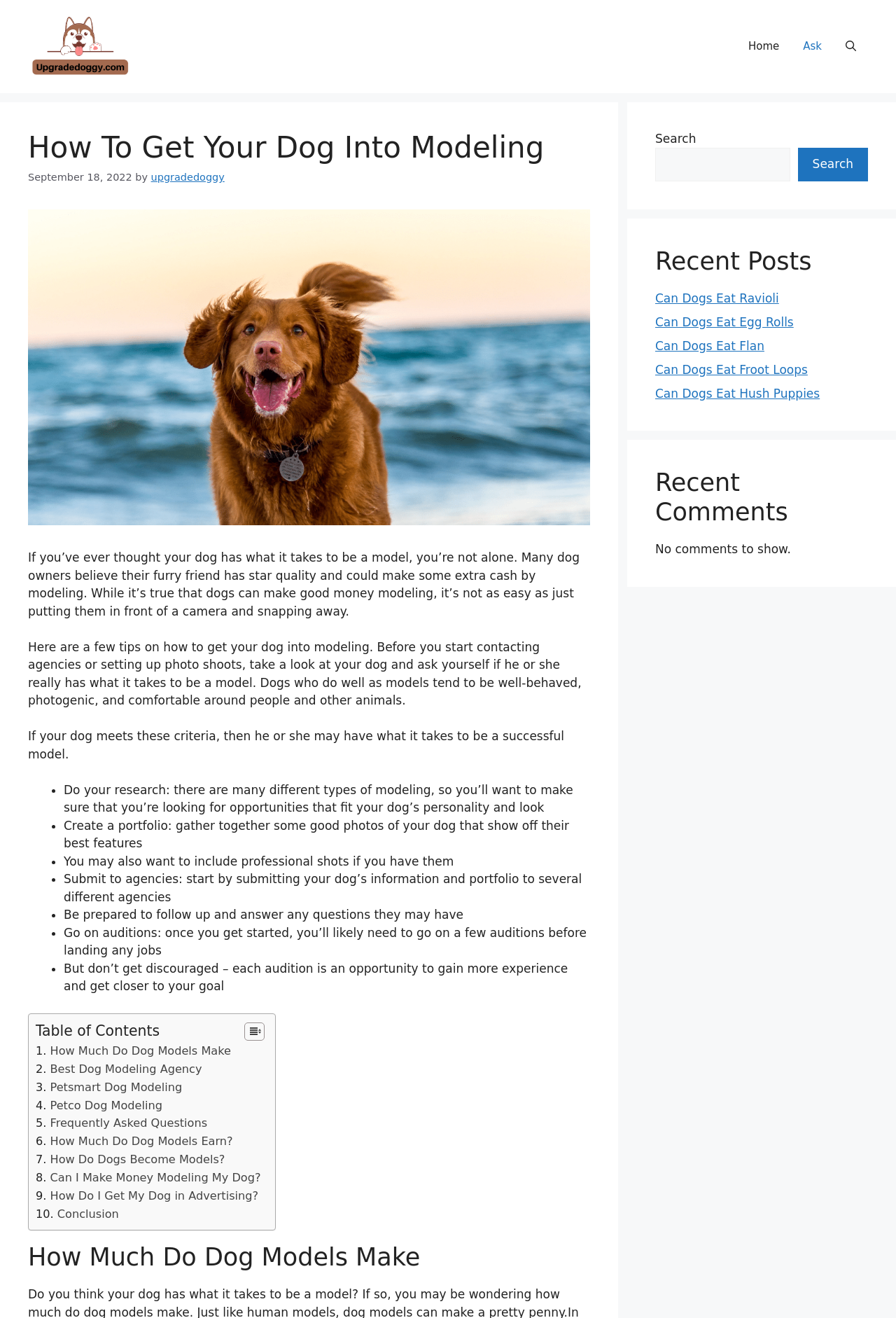Identify the bounding box coordinates of the region that should be clicked to execute the following instruction: "Read the 'How To Get Your Dog Into Modeling' article".

[0.031, 0.099, 0.659, 0.125]